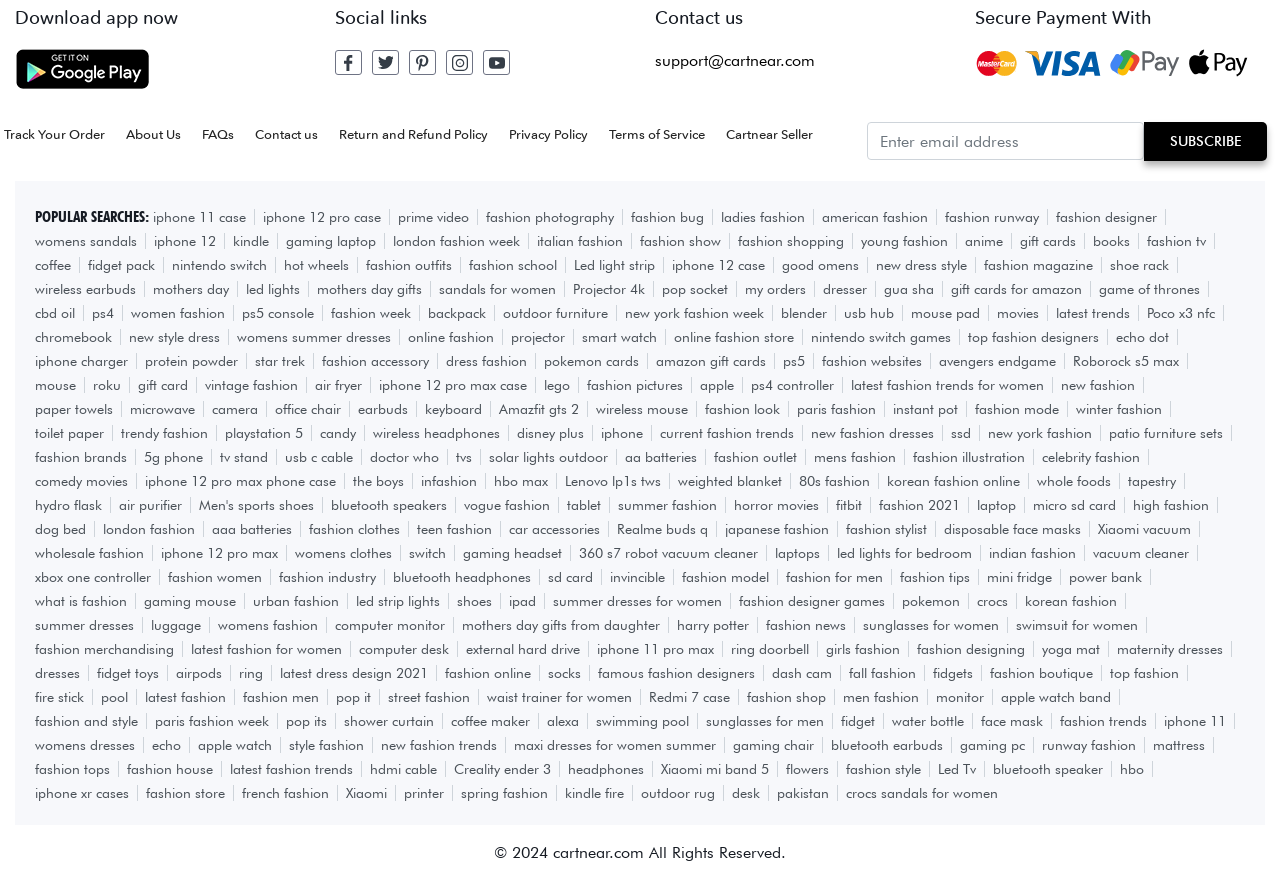Could you locate the bounding box coordinates for the section that should be clicked to accomplish this task: "Search for iphone 11 case".

[0.12, 0.235, 0.199, 0.253]